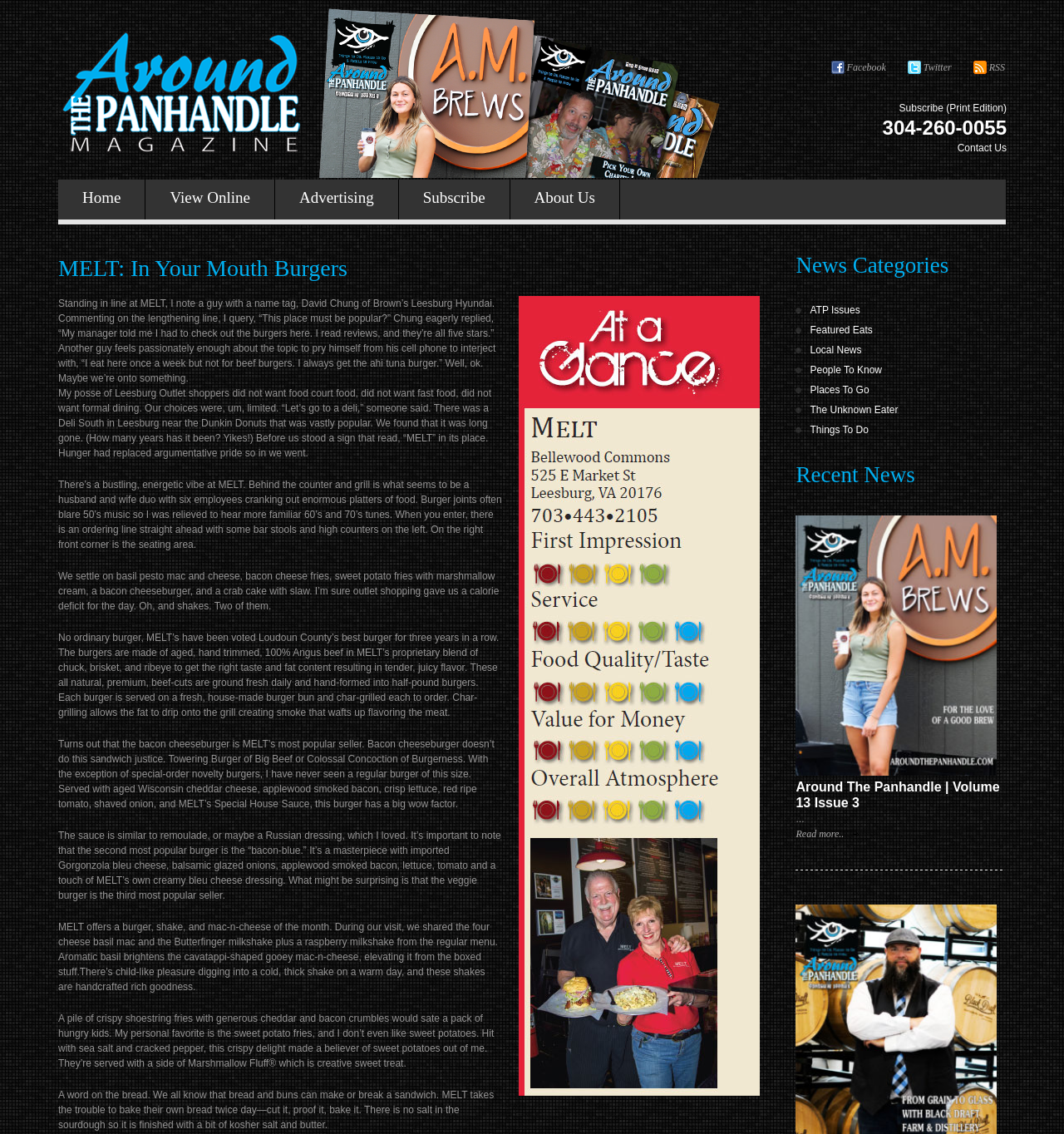Provide the bounding box coordinates for the area that should be clicked to complete the instruction: "view June 2016".

None